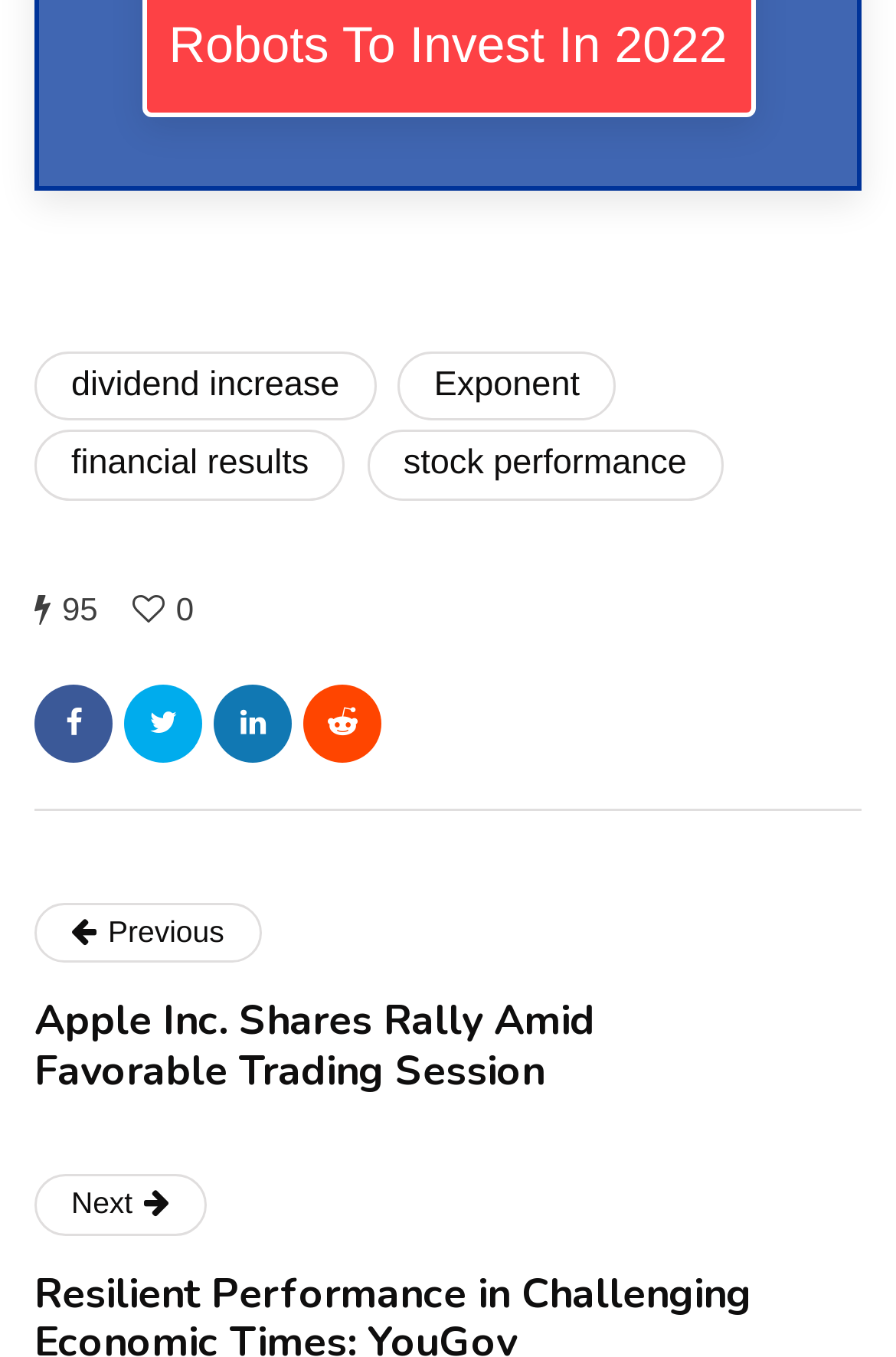Could you determine the bounding box coordinates of the clickable element to complete the instruction: "Search for something"? Provide the coordinates as four float numbers between 0 and 1, i.e., [left, top, right, bottom].

None